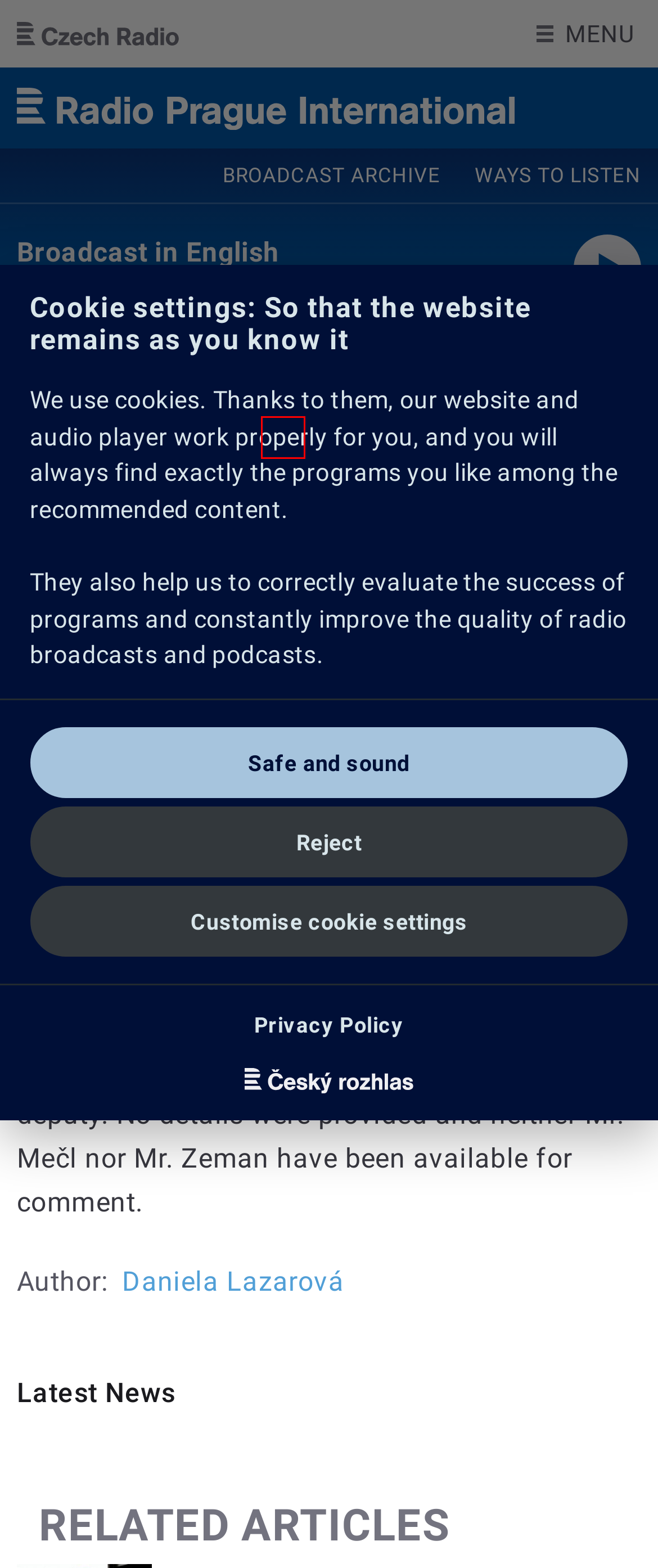You have a screenshot showing a webpage with a red bounding box highlighting an element. Choose the webpage description that best fits the new webpage after clicking the highlighted element. The descriptions are:
A. National museum
B. Ministerstvo zahraničních věcí České republiky
C. Zásady ochrany osobních údajů a Zásady použití cookies | Informace o Českém rozhlase
D. Portál Českého rozhlasu
E. National Gallery Prague | National Gallery Prague
F. gov.cz - Public administration portal
G. Nachrichten aus der Tschechischen Republik | Radio Prague International
H. Strona główna - English Section - polskieradio.pl

G